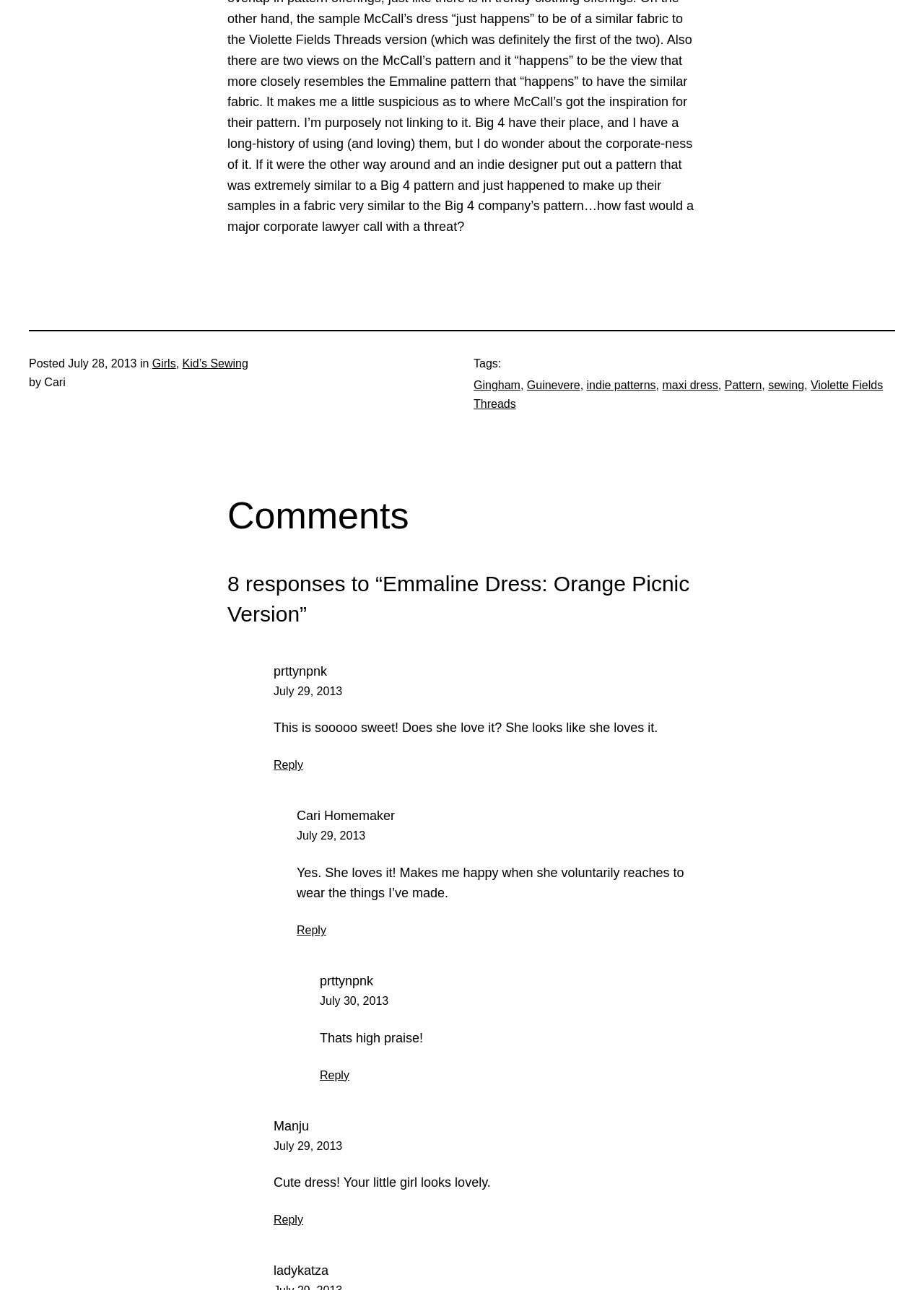What is the name of the pattern mentioned in the post?
Based on the image, give a one-word or short phrase answer.

Emmaline Dress